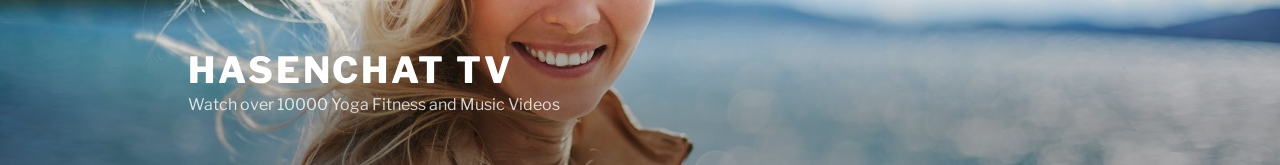Answer the question in one word or a short phrase:
What type of scene is depicted in the background?

outdoor scene